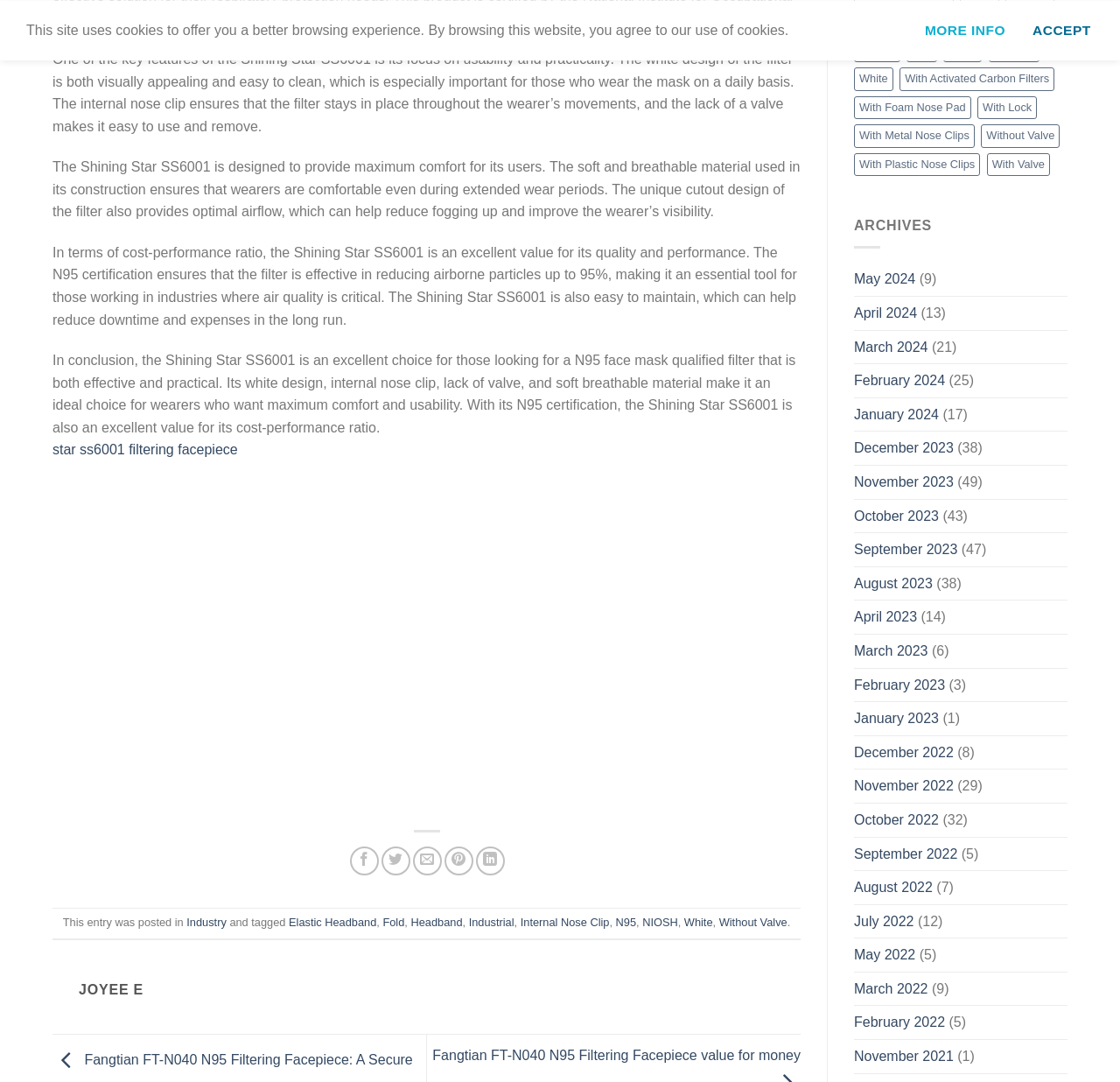What is the benefit of the soft and breathable material?
Utilize the information in the image to give a detailed answer to the question.

The soft and breathable material used in the construction of the Shining Star SS6001 provides comfort for wearers even during extended wear periods, making it an ideal choice for those who need to wear the mask for long periods of time.